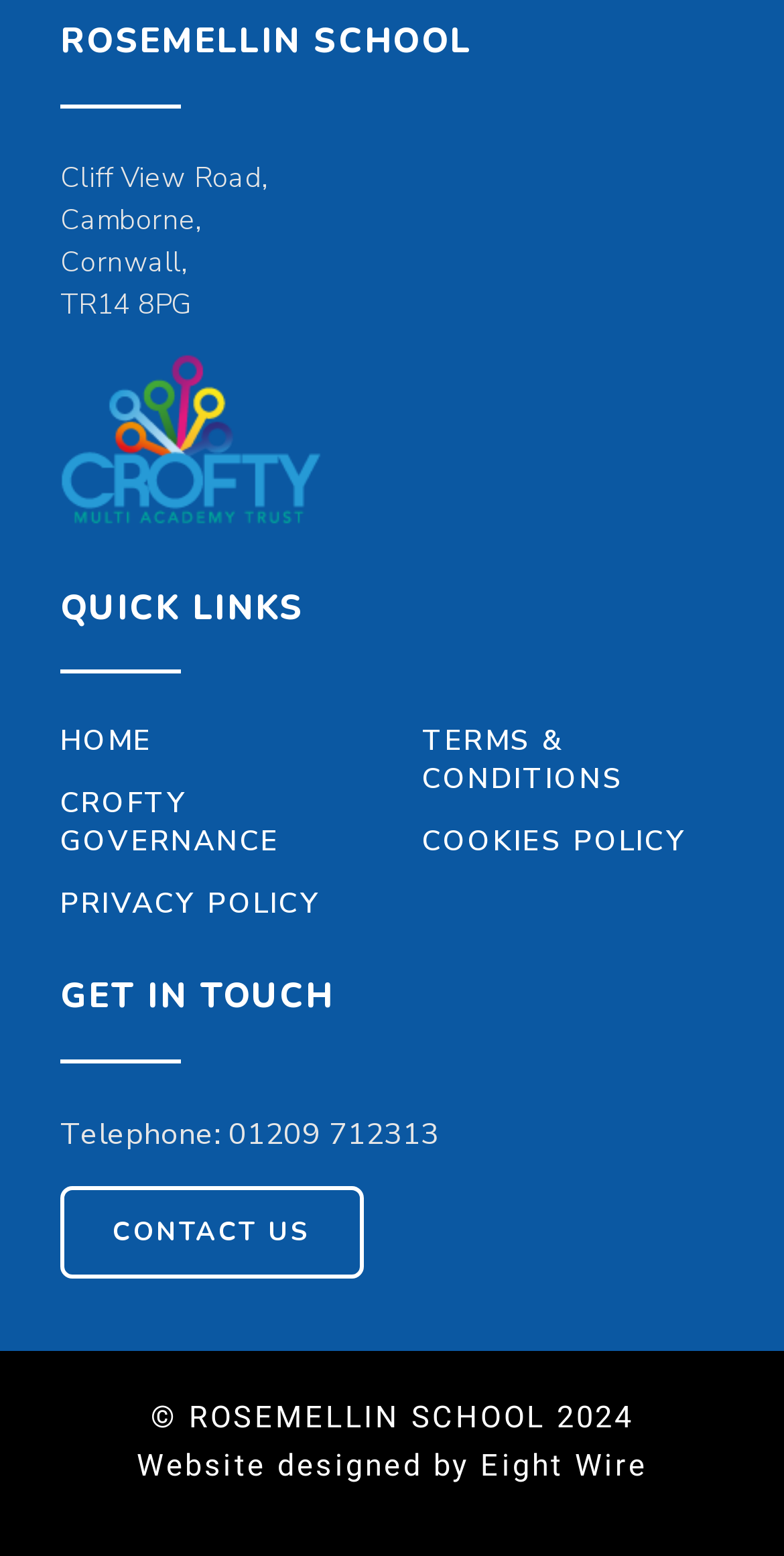Given the element description "Privacy Policy" in the screenshot, predict the bounding box coordinates of that UI element.

[0.077, 0.569, 0.409, 0.593]